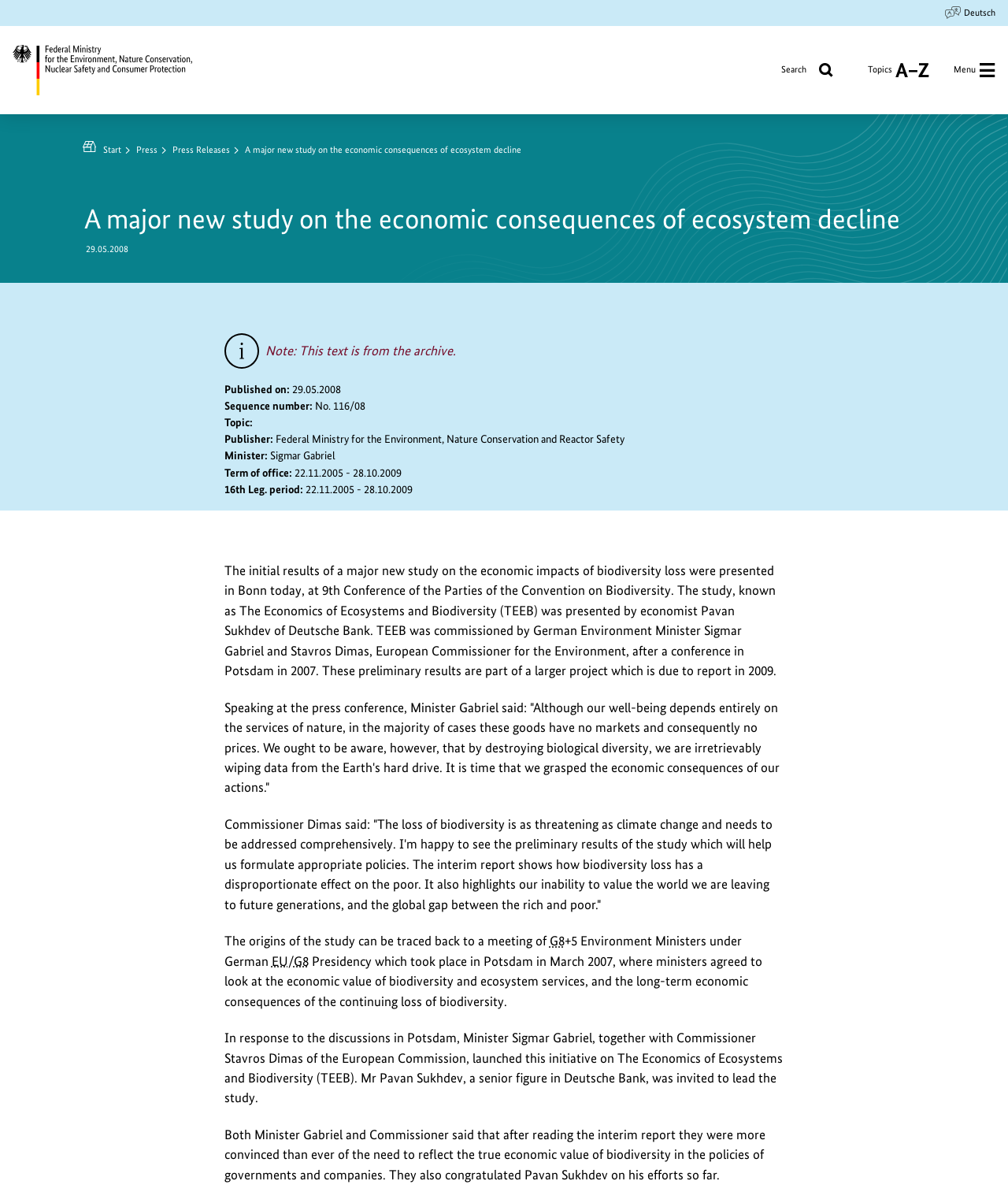What is the logo of the Federal Ministry?
Using the image, give a concise answer in the form of a single word or short phrase.

Logo Federal Ministry